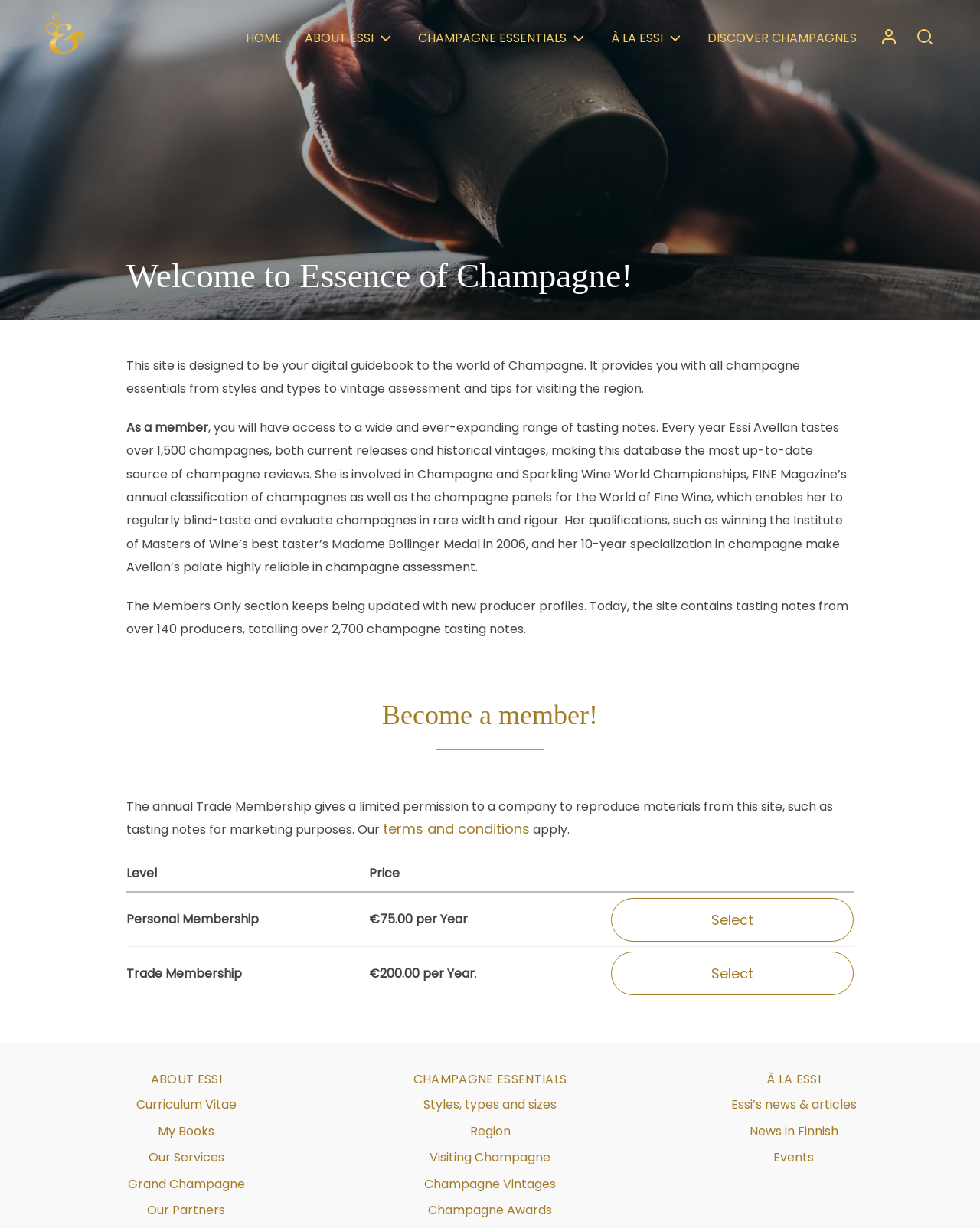Given the description of the UI element: "Select", predict the bounding box coordinates in the form of [left, top, right, bottom], with each value being a float between 0 and 1.

[0.624, 0.731, 0.871, 0.767]